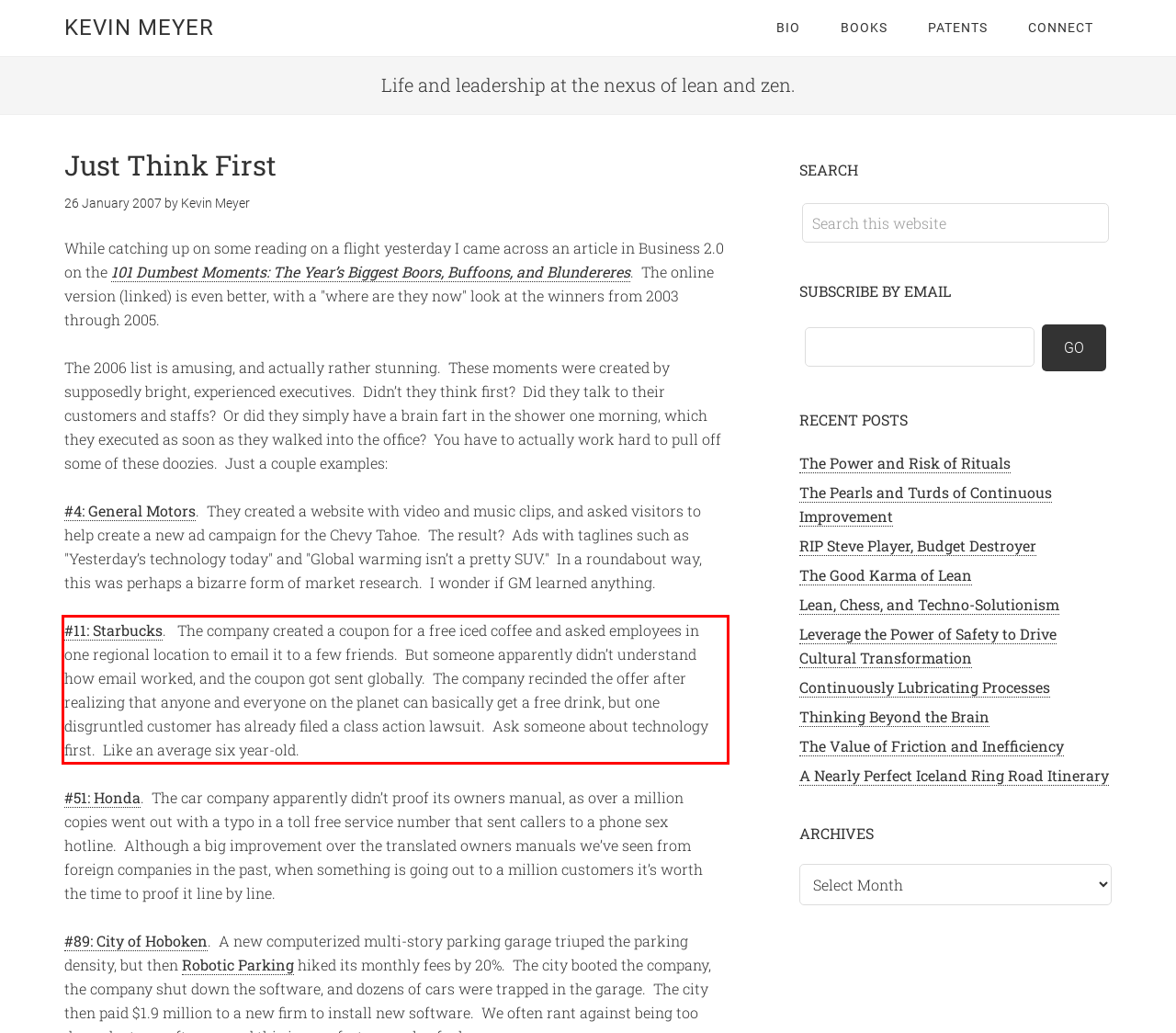Identify the red bounding box in the webpage screenshot and perform OCR to generate the text content enclosed.

#11: Starbucks. The company created a coupon for a free iced coffee and asked employees in one regional location to email it to a few friends. But someone apparently didn’t understand how email worked, and the coupon got sent globally. The company recinded the offer after realizing that anyone and everyone on the planet can basically get a free drink, but one disgruntled customer has already filed a class action lawsuit. Ask someone about technology first. Like an average six year-old.